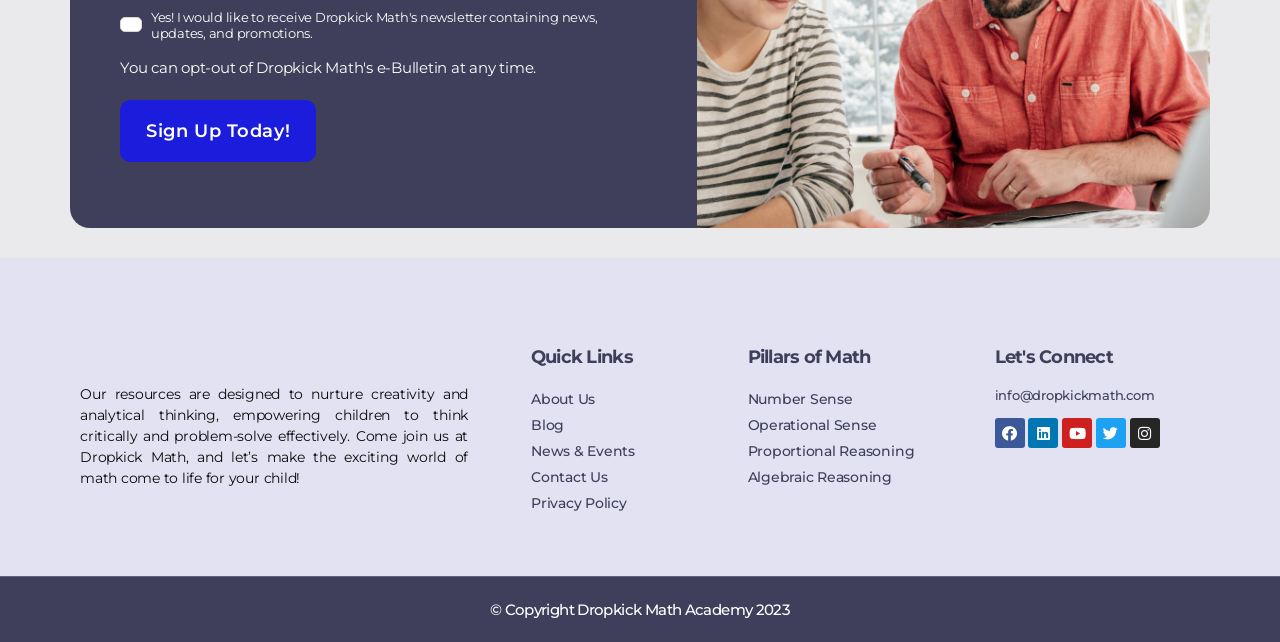Given the description Linkedin, predict the bounding box coordinates of the UI element. Ensure the coordinates are in the format (top-left x, top-left y, bottom-right x, bottom-right y) and all values are between 0 and 1.

[0.803, 0.651, 0.827, 0.698]